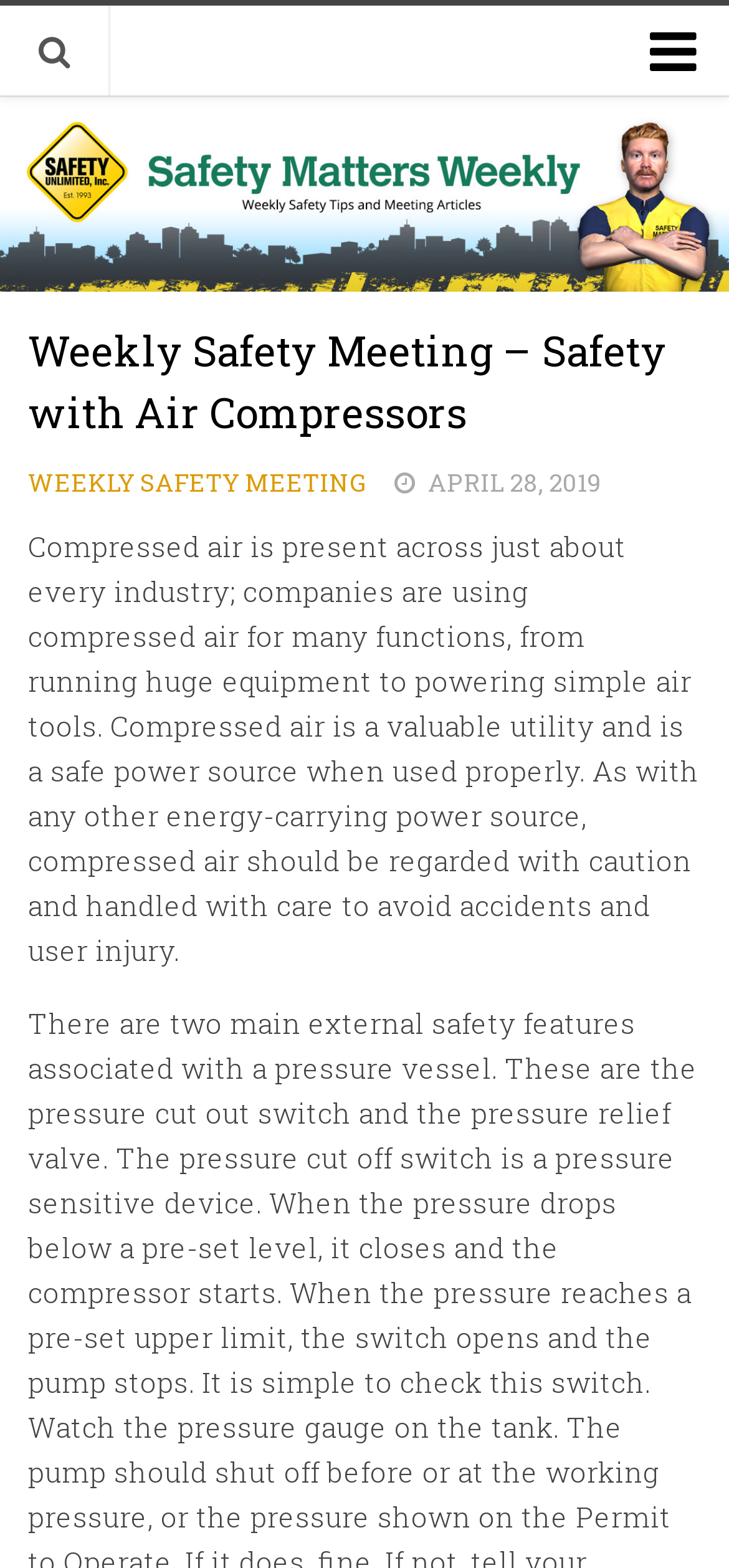What is the name of the website?
Refer to the screenshot and respond with a concise word or phrase.

Safety Matters Weekly